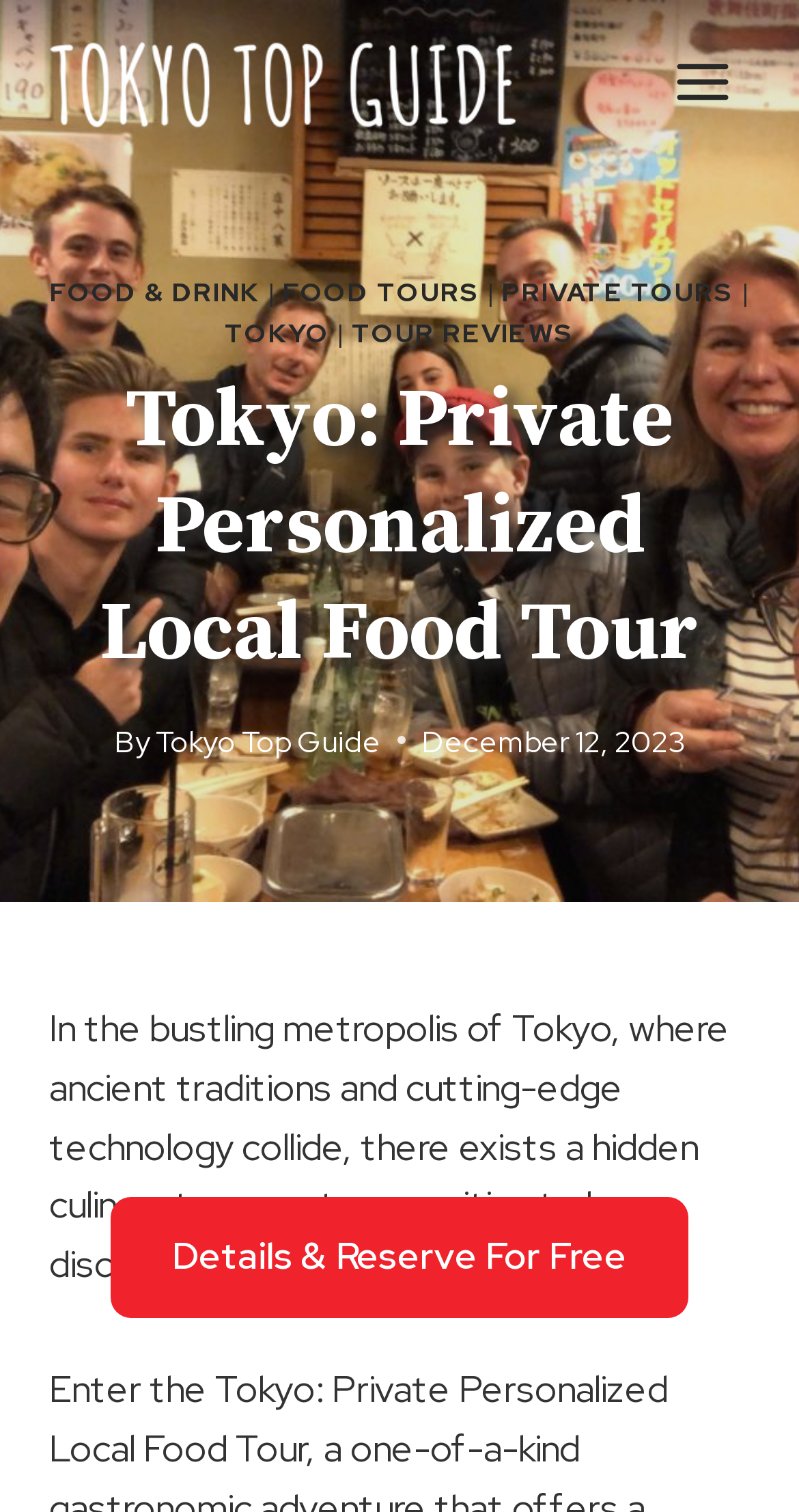How many menu items are there?
Please utilize the information in the image to give a detailed response to the question.

I counted the number of link elements under the 'FOOD & DRINK' category, which are 'FOOD TOURS', 'PRIVATE TOURS', 'TOKYO', and 'TOUR REVIEWS', and found that there are 5 menu items in total.